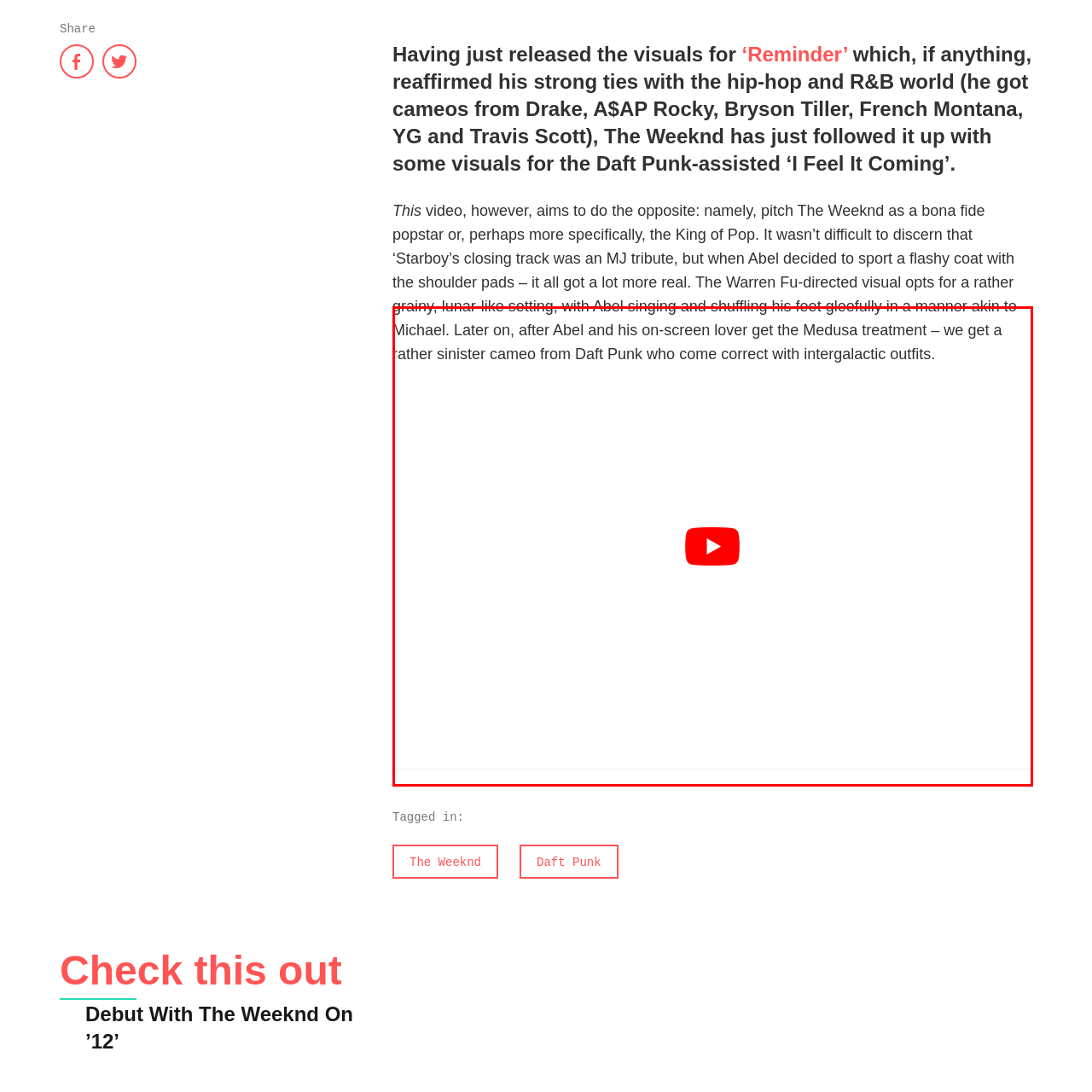Who is The Weeknd reminiscent of?
Focus on the red-bounded area of the image and reply with one word or a short phrase.

Michael Jackson